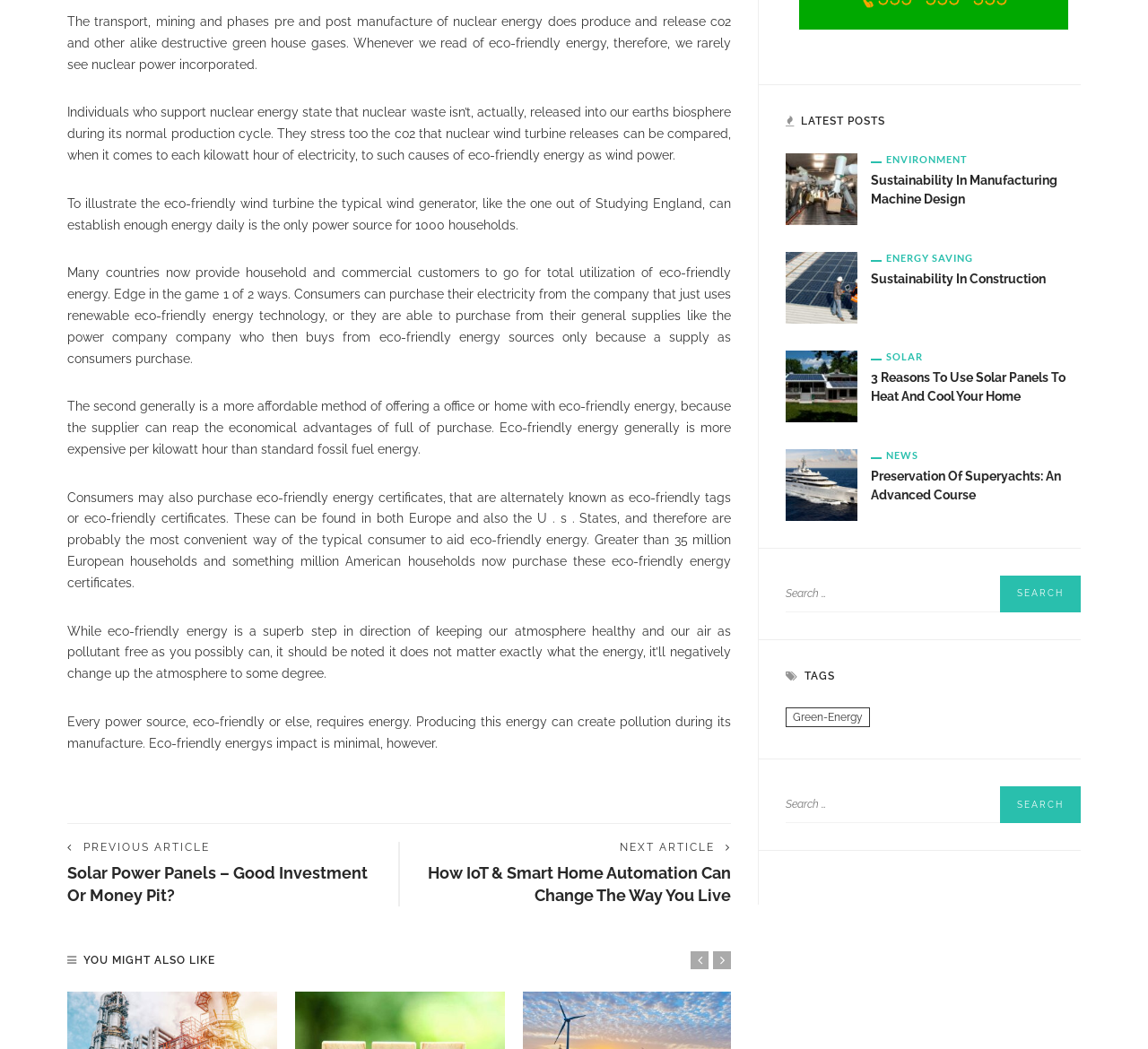Identify the bounding box of the UI element described as follows: "Energy Saving". Provide the coordinates as four float numbers in the range of 0 to 1 [left, top, right, bottom].

[0.759, 0.24, 0.848, 0.251]